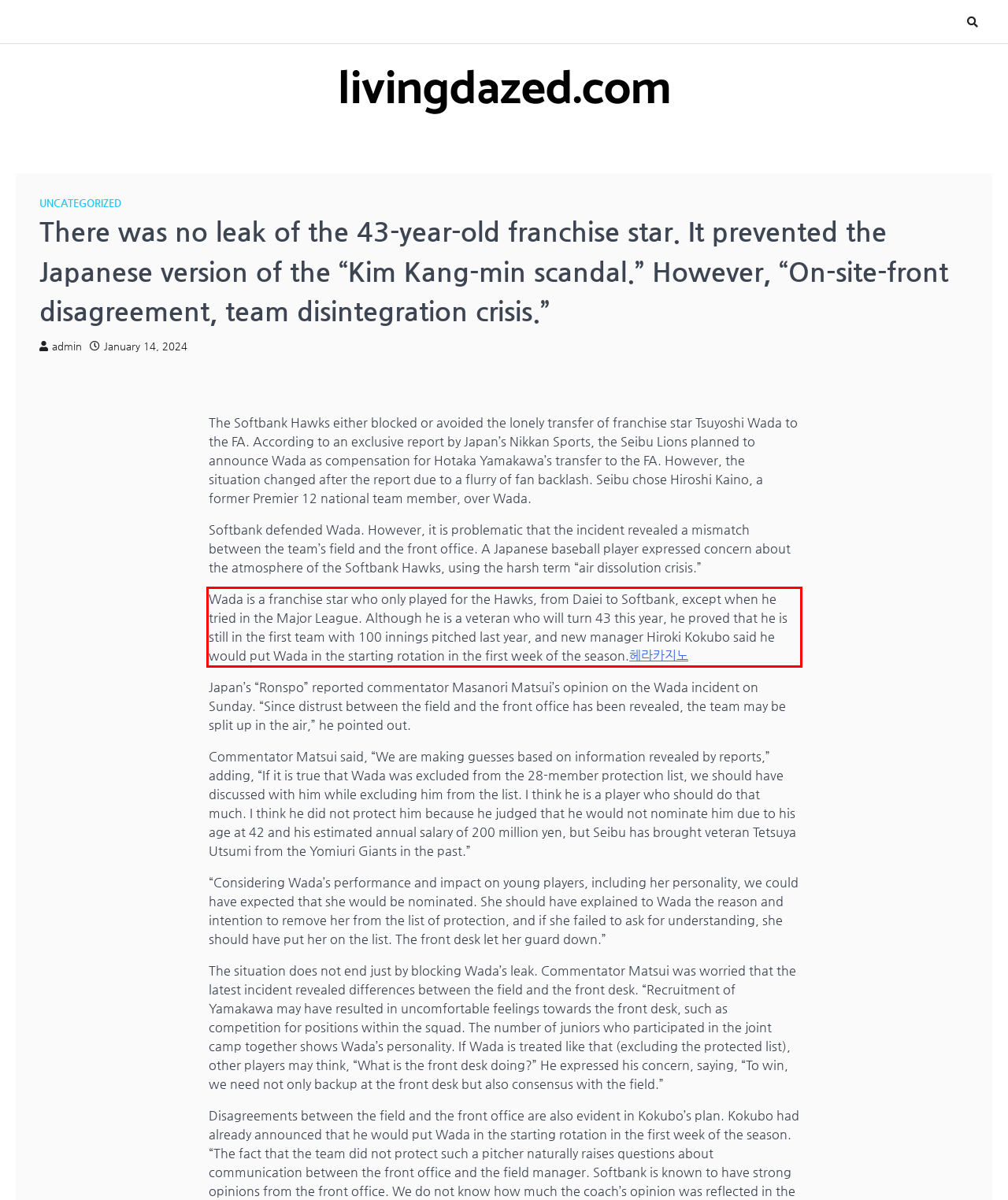You have a screenshot of a webpage, and there is a red bounding box around a UI element. Utilize OCR to extract the text within this red bounding box.

Wada is a franchise star who only played for the Hawks, from Daiei to Softbank, except when he tried in the Major League. Although he is a veteran who will turn 43 this year, he proved that he is still in the first team with 100 innings pitched last year, and new manager Hiroki Kokubo said he would put Wada in the starting rotation in the first week of the season.헤라카지노